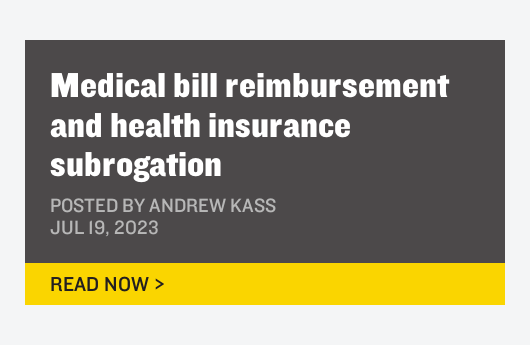Respond with a single word or phrase to the following question: Who is the author of the blog post?

Andrew Kass